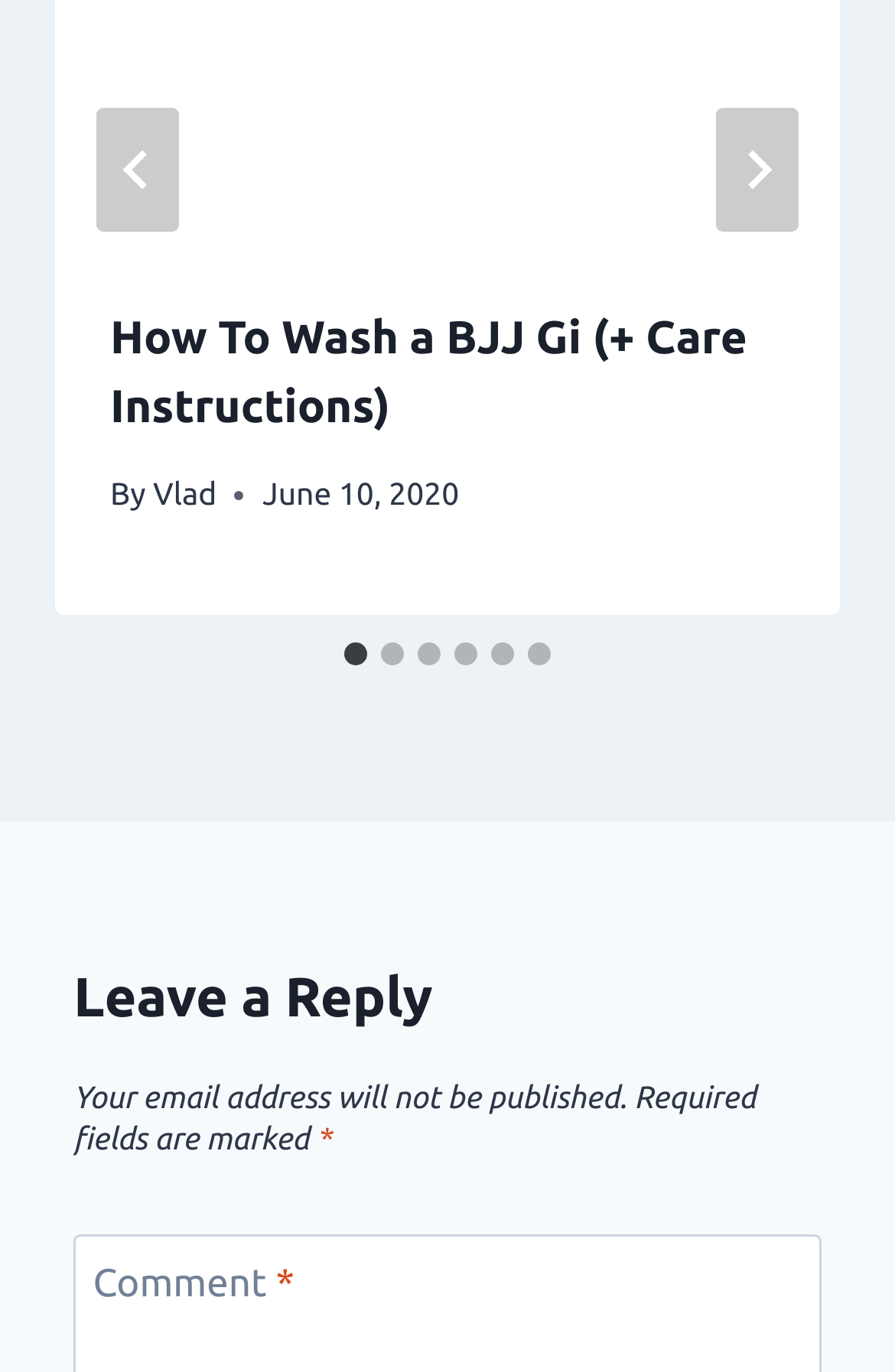From the webpage screenshot, predict the bounding box coordinates (top-left x, top-left y, bottom-right x, bottom-right y) for the UI element described here: aria-label="Go to last slide"

[0.108, 0.079, 0.2, 0.169]